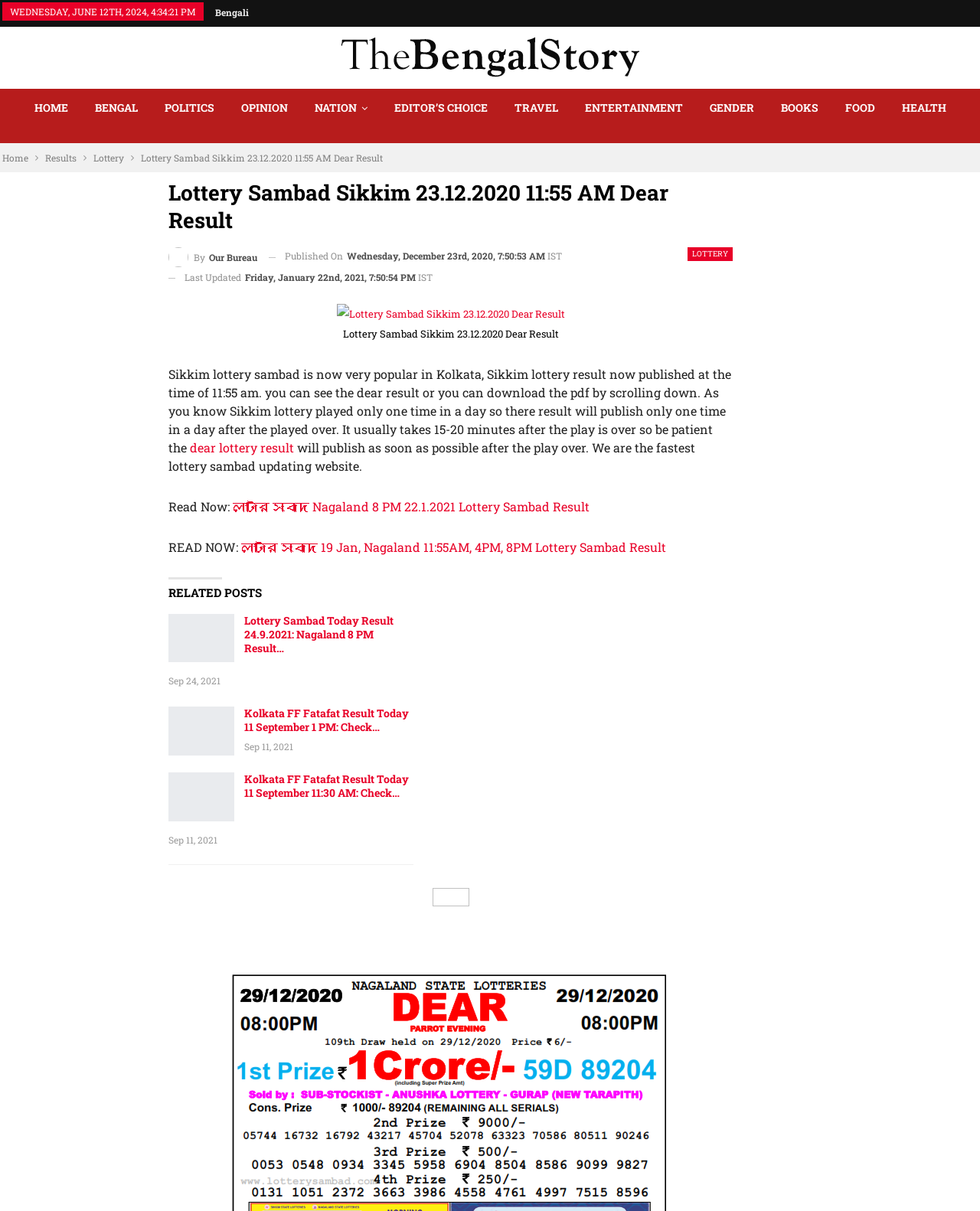Locate the UI element that matches the description Editor’s Choice in the webpage screenshot. Return the bounding box coordinates in the format (top-left x, top-left y, bottom-right x, bottom-right y), with values ranging from 0 to 1.

[0.393, 0.074, 0.507, 0.104]